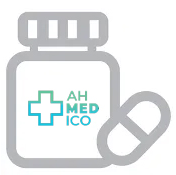Answer the question below in one word or phrase:
What is the shape of the cap on the medicine bottle?

Typical pharmaceutical shape